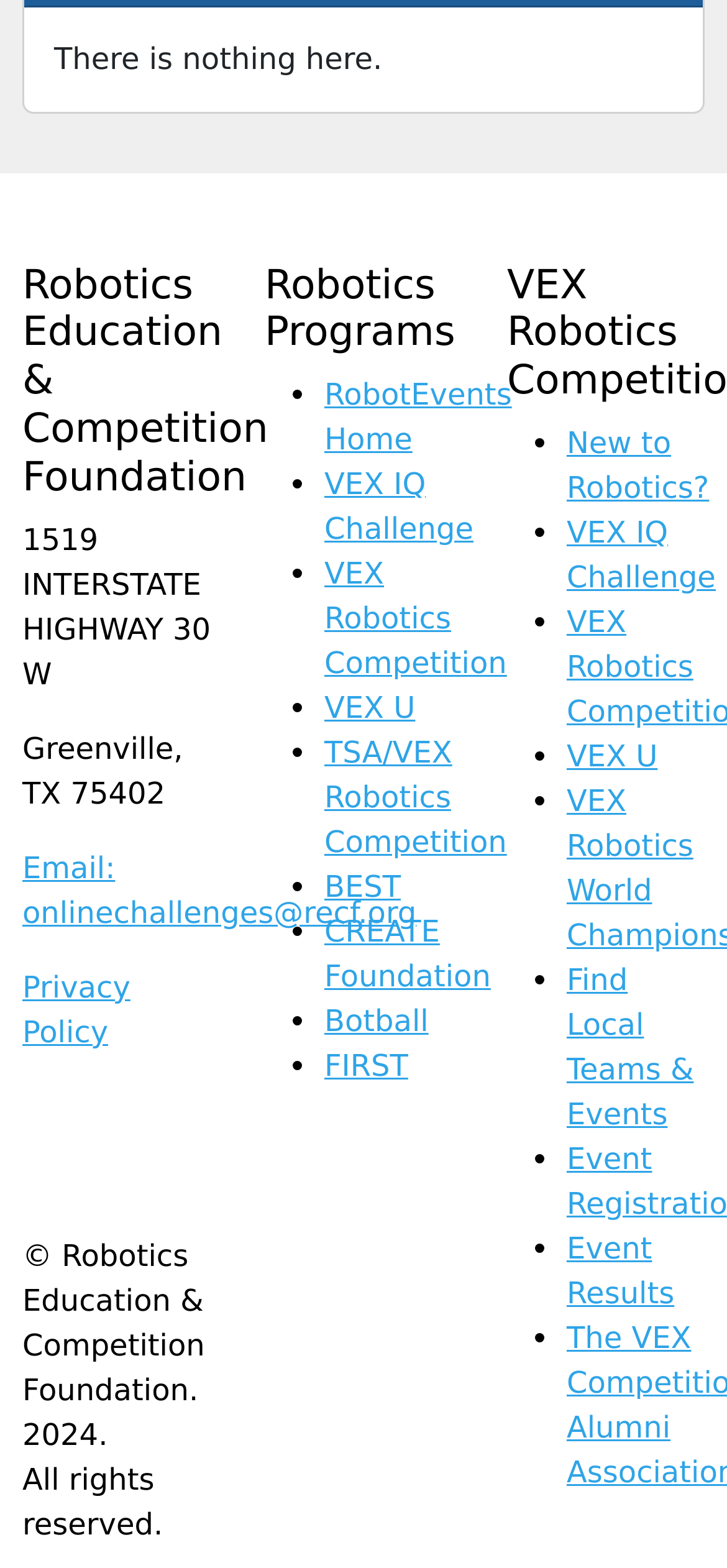Please identify the bounding box coordinates of the area I need to click to accomplish the following instruction: "Read Privacy Policy".

[0.031, 0.618, 0.179, 0.669]